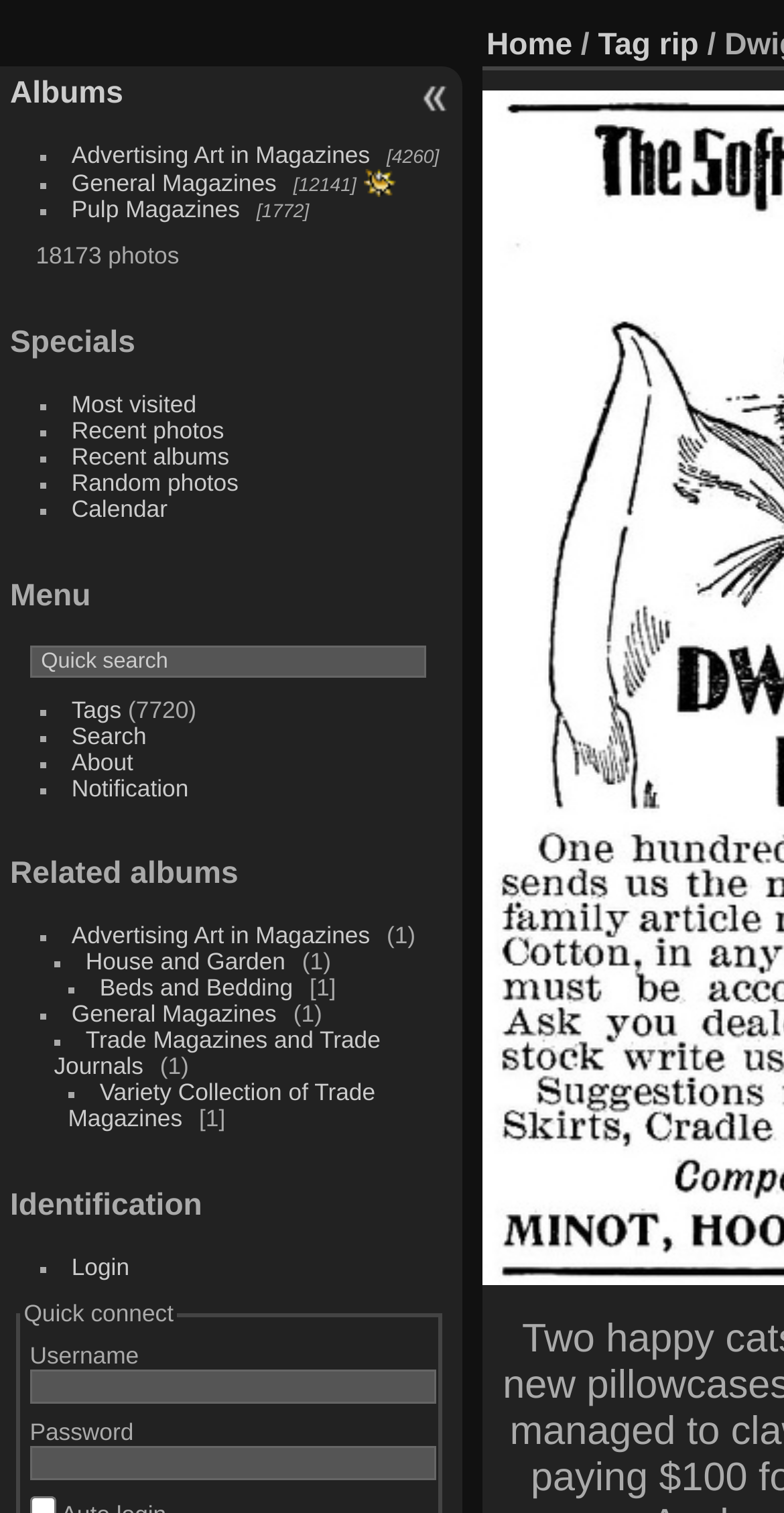What is the category of 'Advertising Art in Magazines'? Based on the image, give a response in one word or a short phrase.

Albums